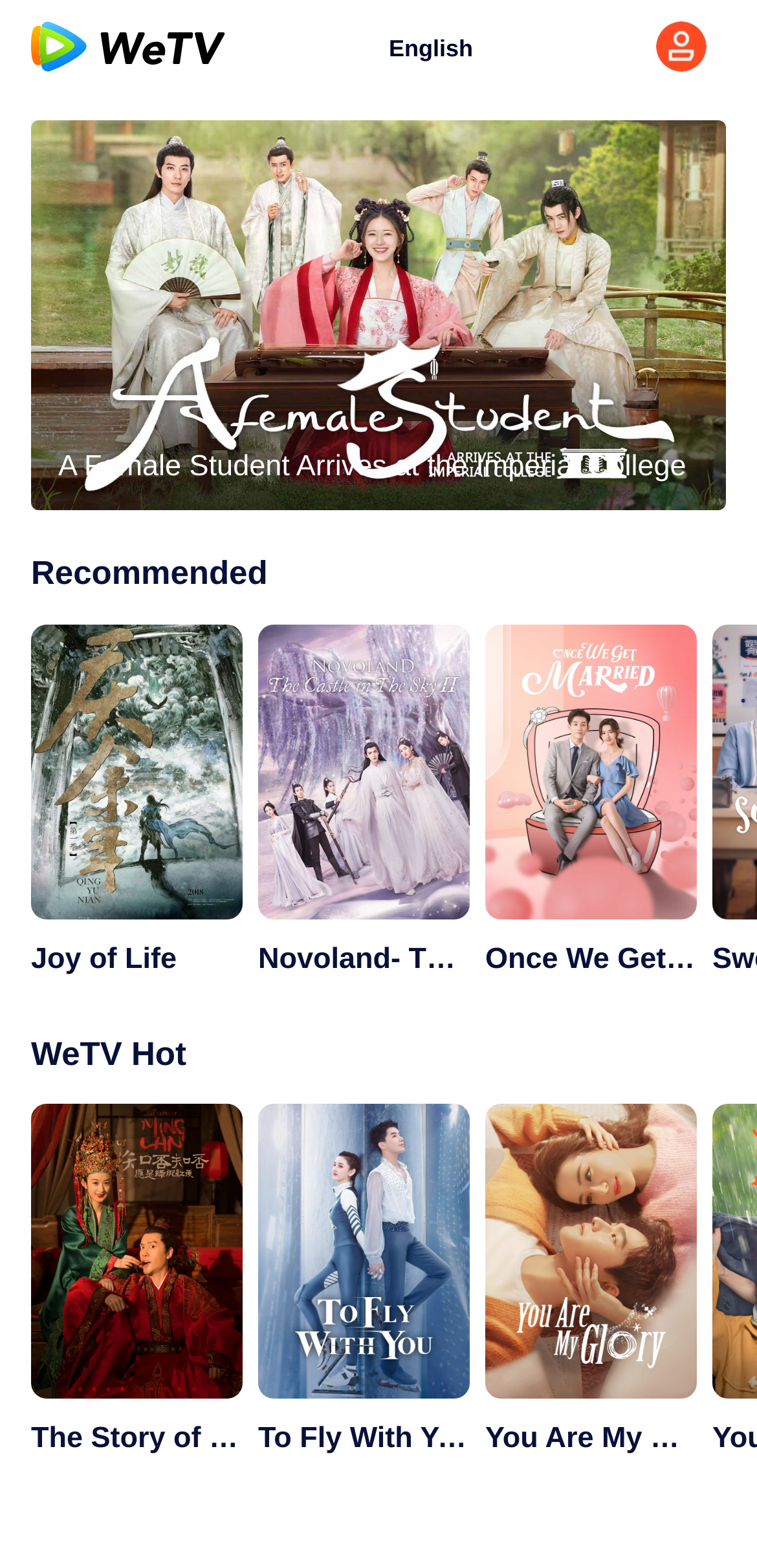Based on the element description Once We Get Married, identify the bounding box of the UI element in the given webpage screenshot. The coordinates should be in the format (top-left x, top-left y, bottom-right x, bottom-right y) and must be between 0 and 1.

[0.641, 0.398, 0.921, 0.626]